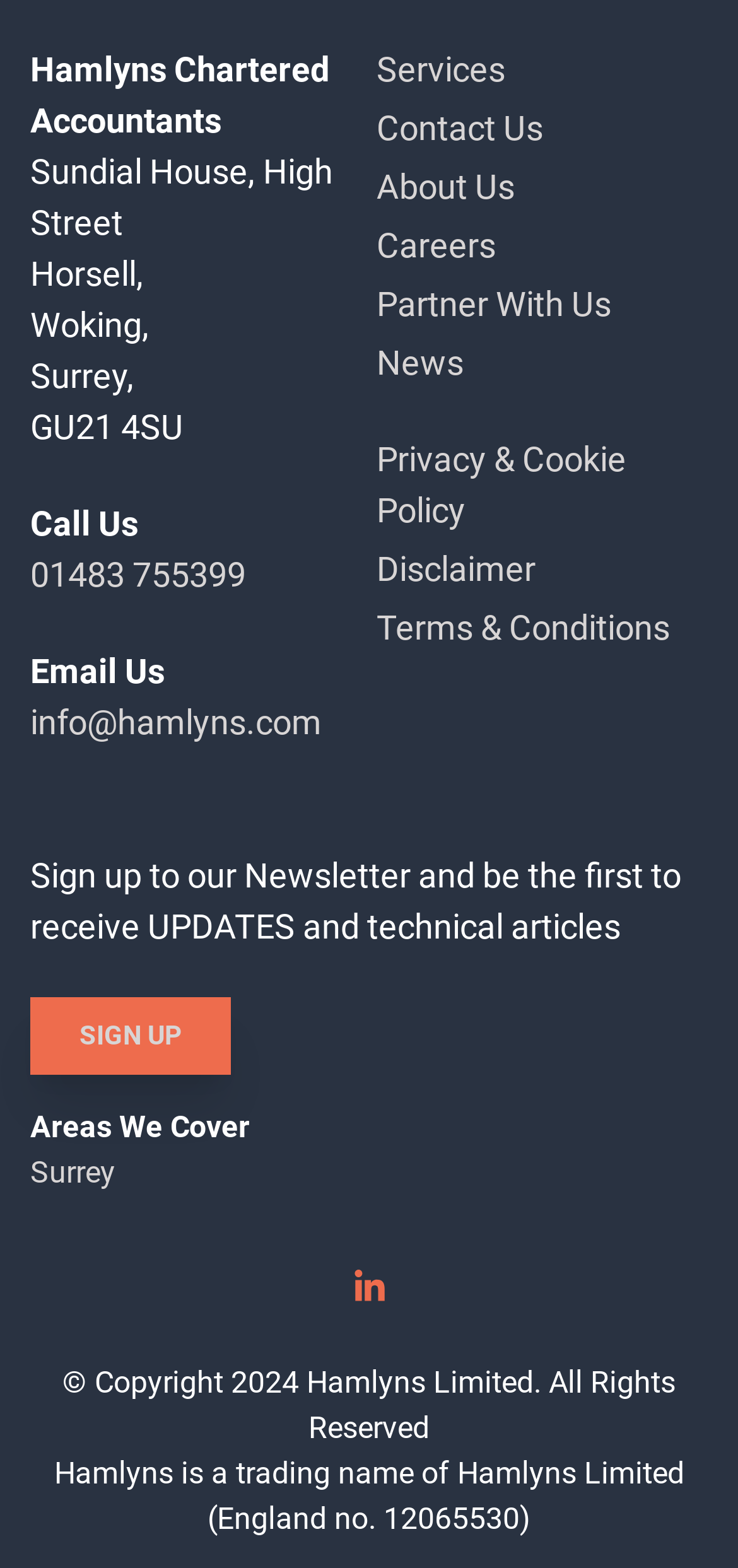Please locate the bounding box coordinates of the element that should be clicked to complete the given instruction: "Click on 'ess.compass associate.com'".

None